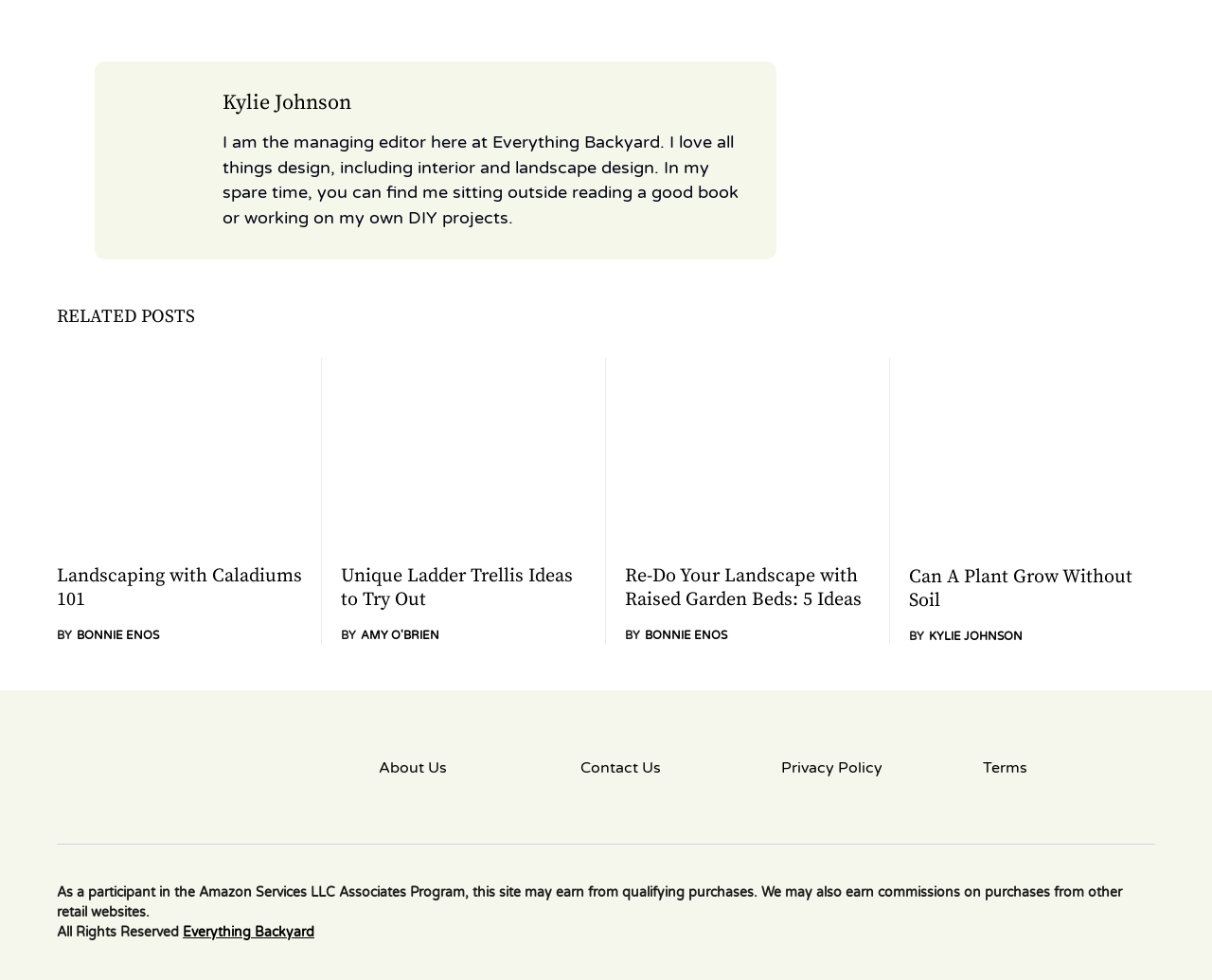Reply to the question below using a single word or brief phrase:
Who is the managing editor of Everything Backyard?

Kylie Johnson